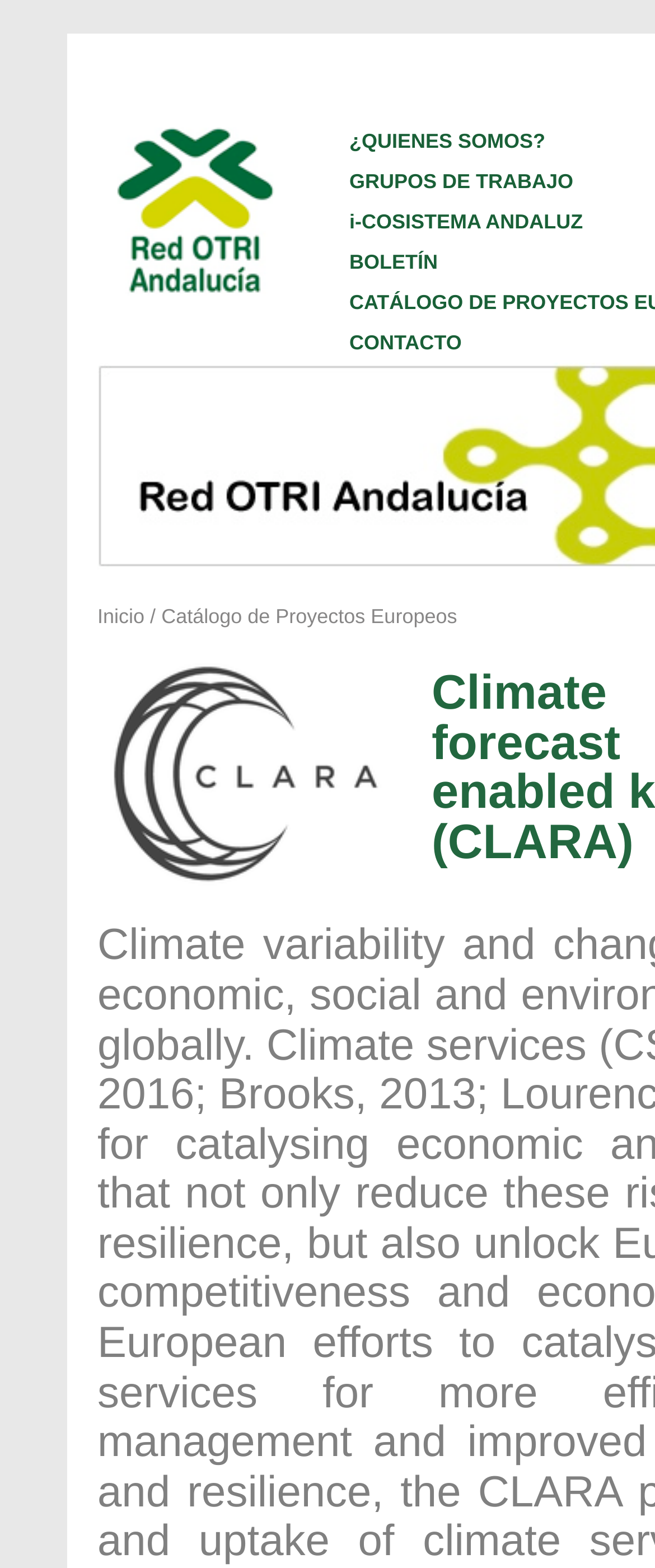Kindly determine the bounding box coordinates of the area that needs to be clicked to fulfill this instruction: "browse Catálogo de Proyectos Europeos".

[0.246, 0.386, 0.698, 0.401]